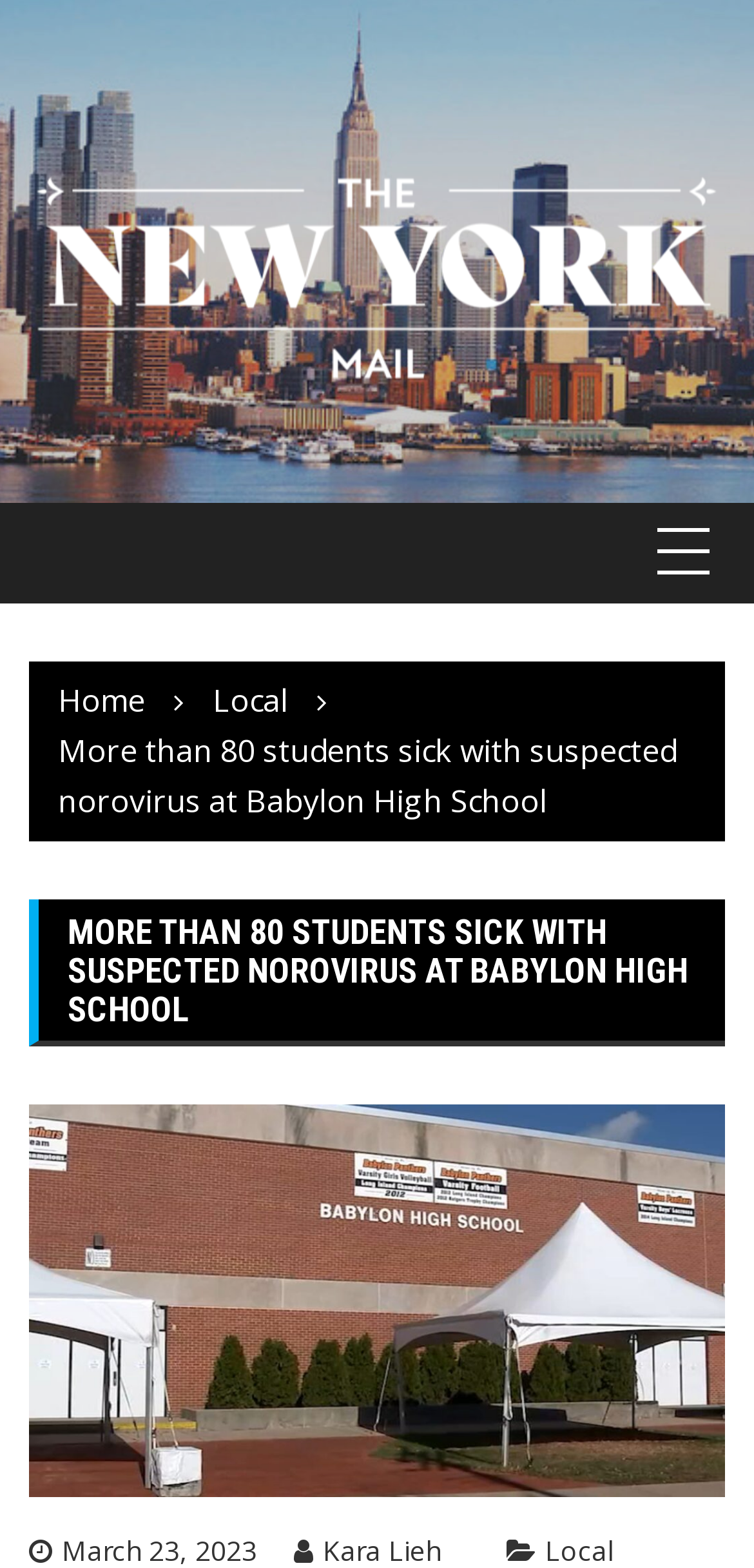What is the suspected cause of the illness?
Provide a concise answer using a single word or phrase based on the image.

norovirus